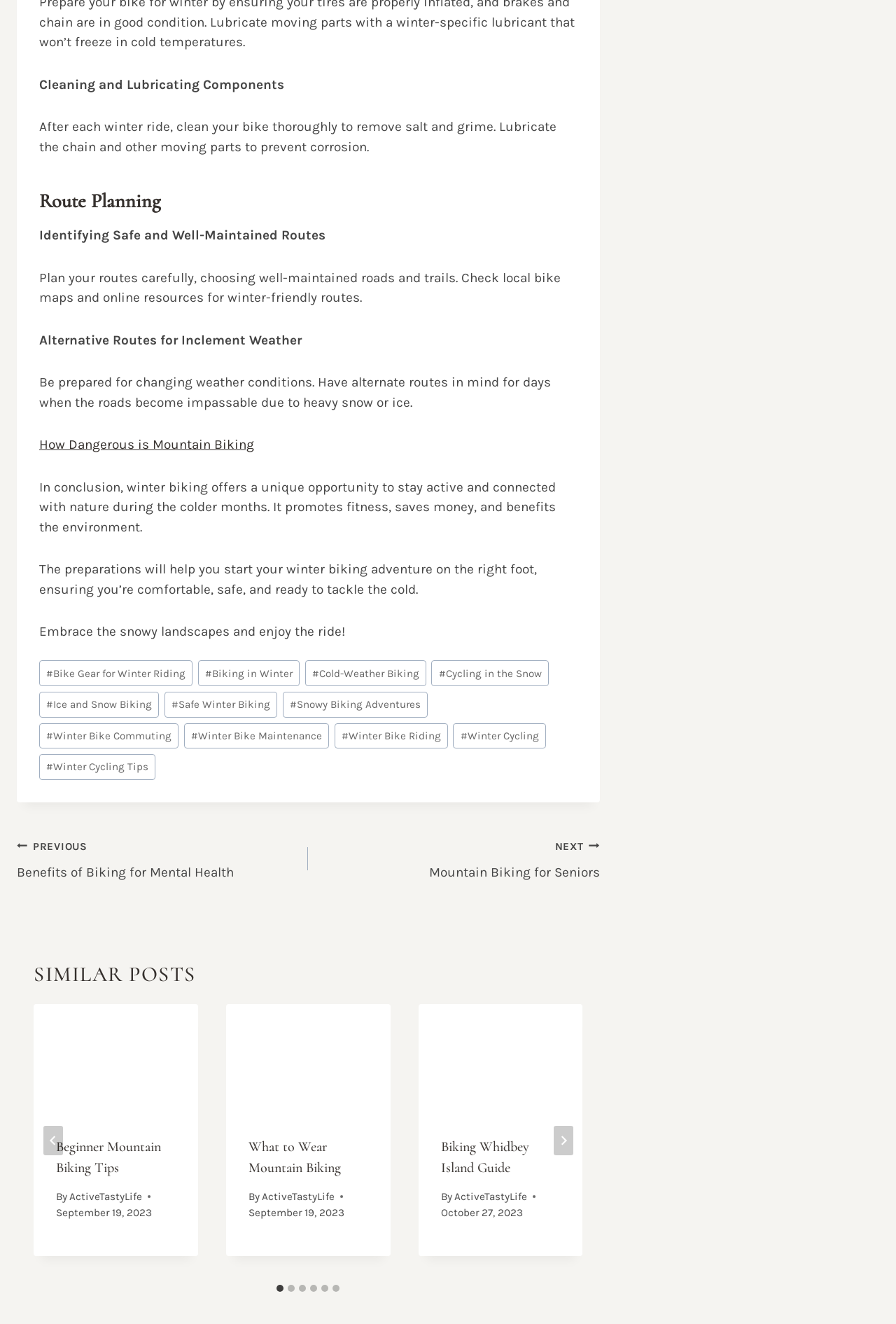Please locate the clickable area by providing the bounding box coordinates to follow this instruction: "Search for something".

None